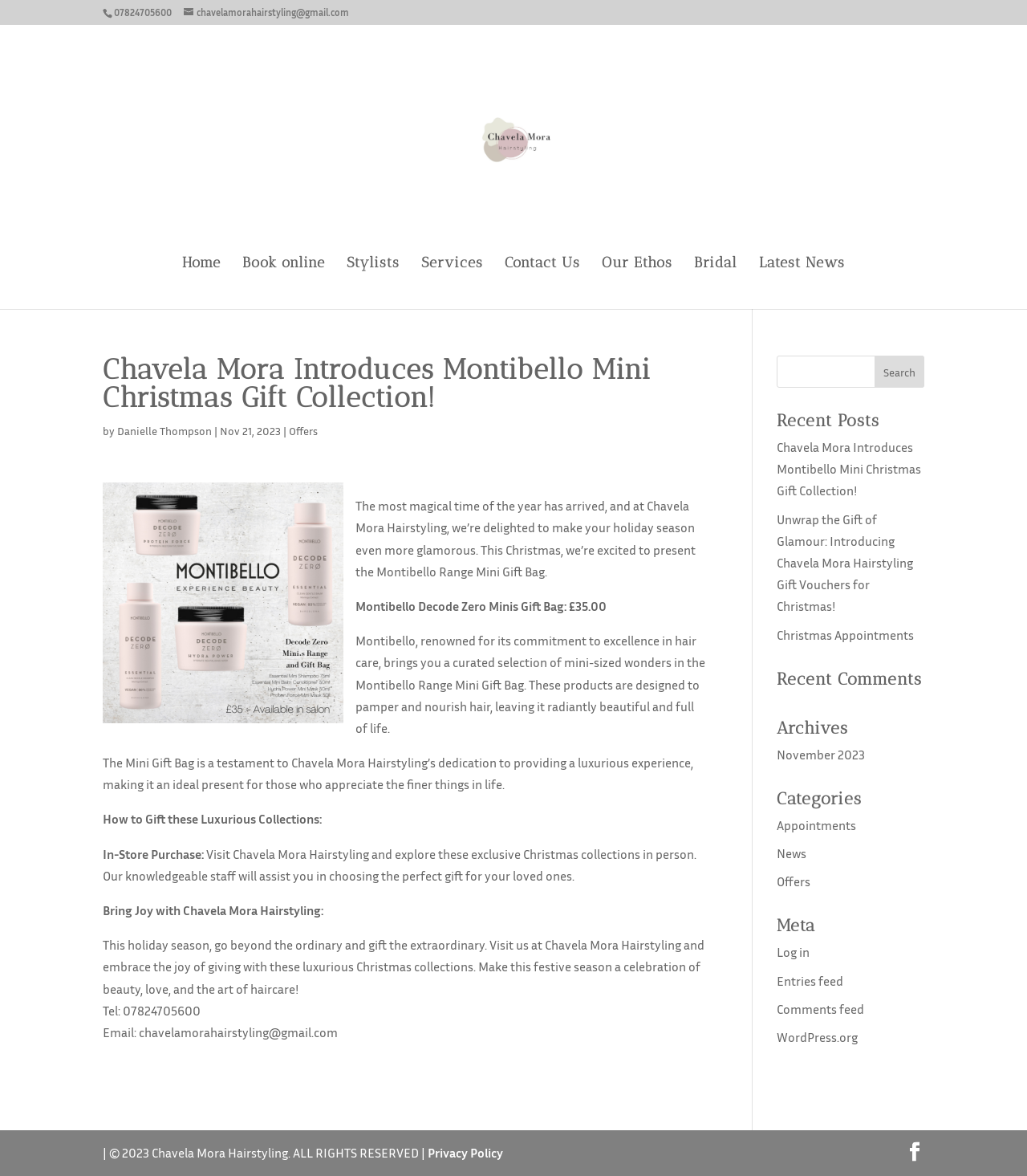What is the price of the Montibello Decode Zero Minis Gift Bag?
Examine the image closely and answer the question with as much detail as possible.

The price of the Montibello Decode Zero Minis Gift Bag can be found in the StaticText 'Montibello Decode Zero Minis Gift Bag: £35.00' with bounding box coordinates [0.346, 0.508, 0.591, 0.522].